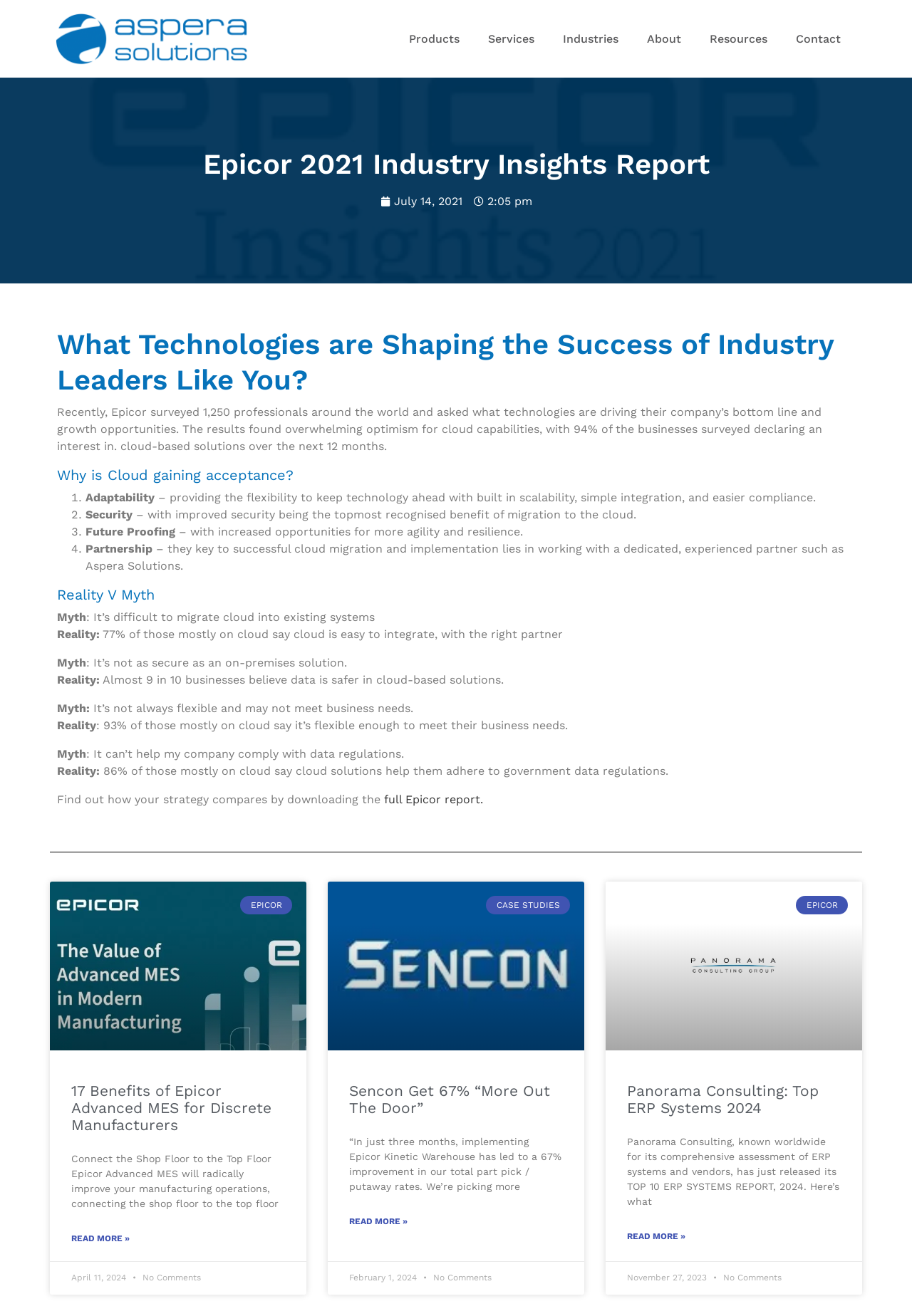Answer the question using only a single word or phrase: 
What is the percentage of businesses that believe data is safer in cloud-based solutions?

Almost 9 in 10